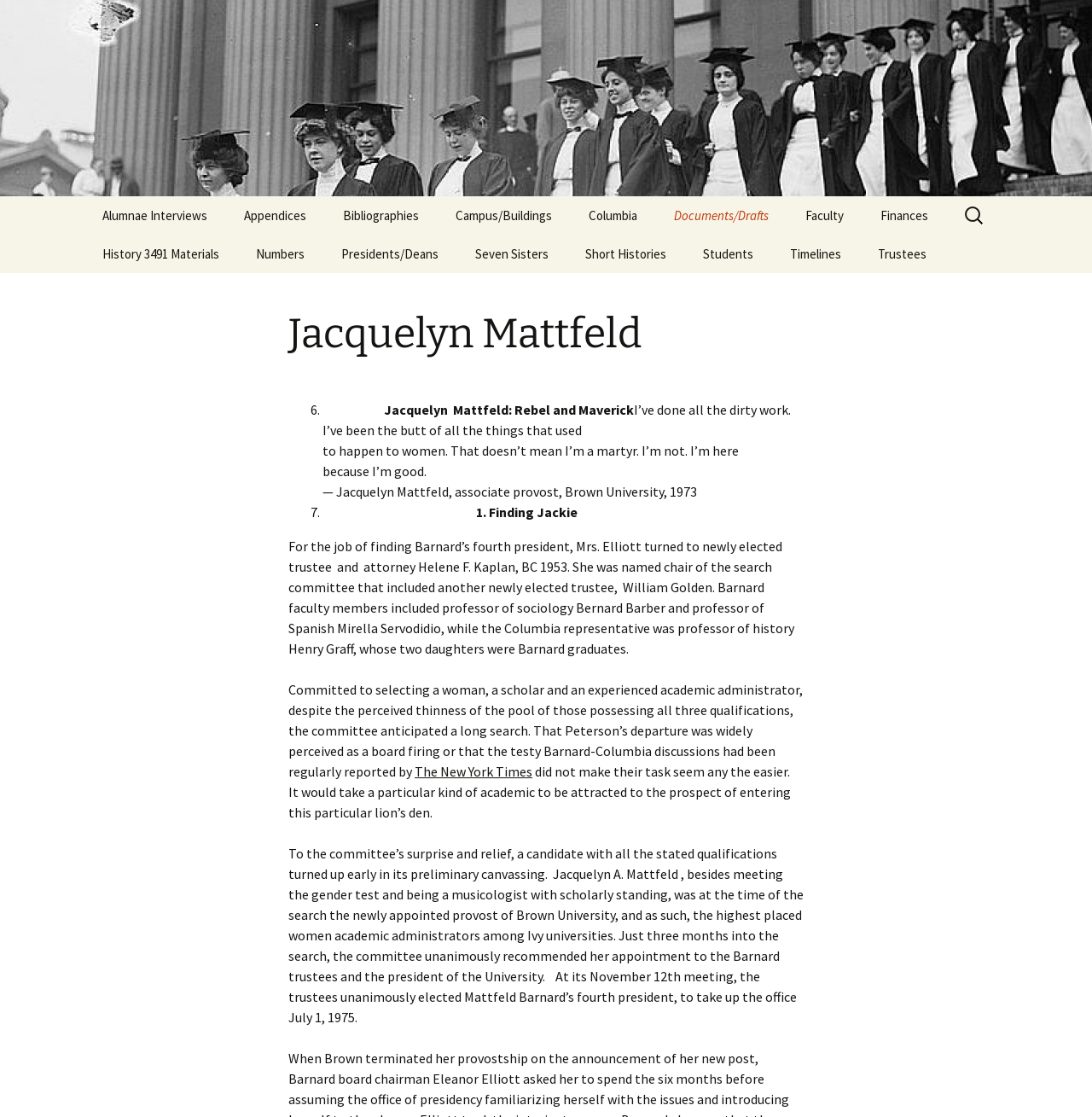Using the given element description, provide the bounding box coordinates (top-left x, top-left y, bottom-right x, bottom-right y) for the corresponding UI element in the screenshot: Finances Appendix

[0.364, 0.393, 0.52, 0.428]